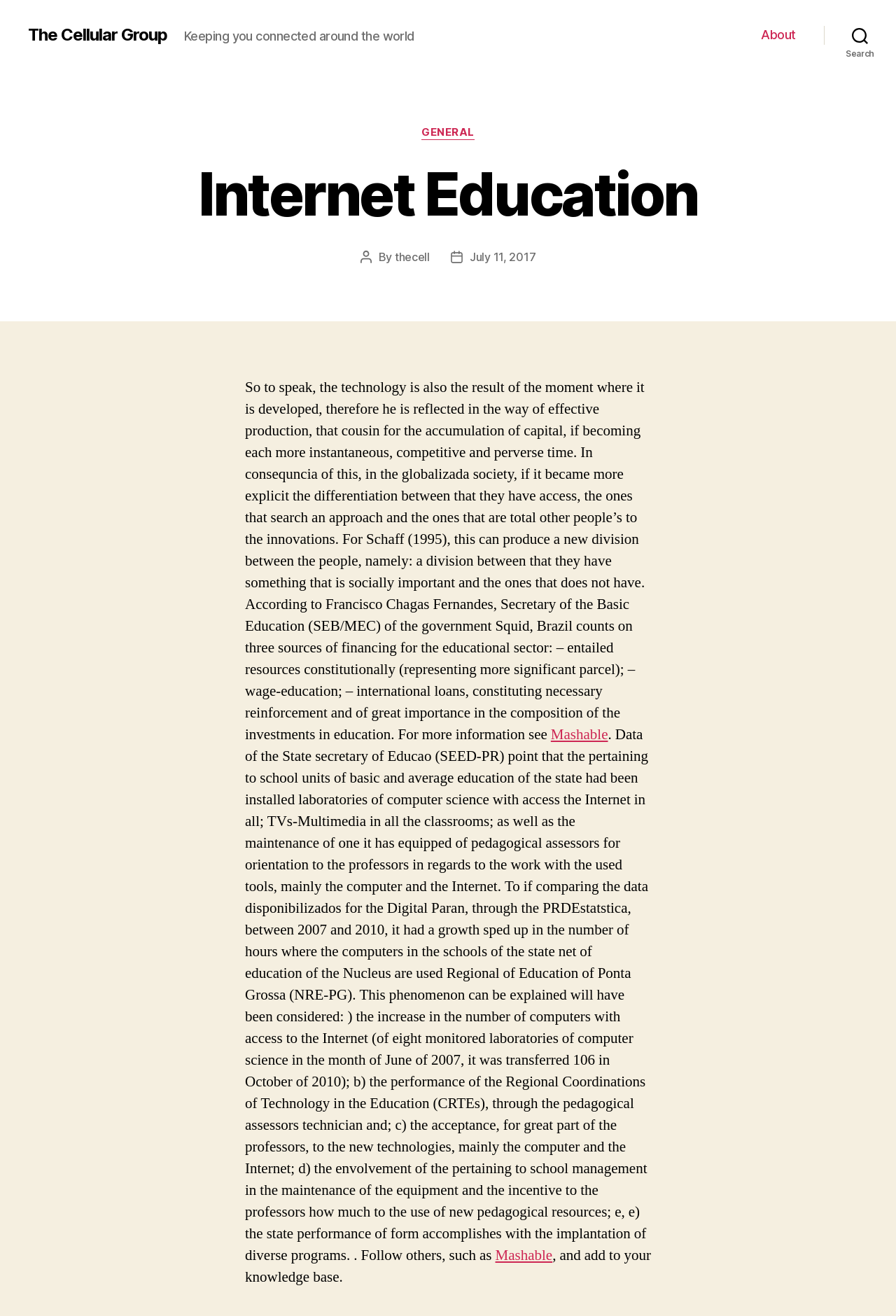Provide a single word or phrase to answer the given question: 
Who is the author of the post?

thecell